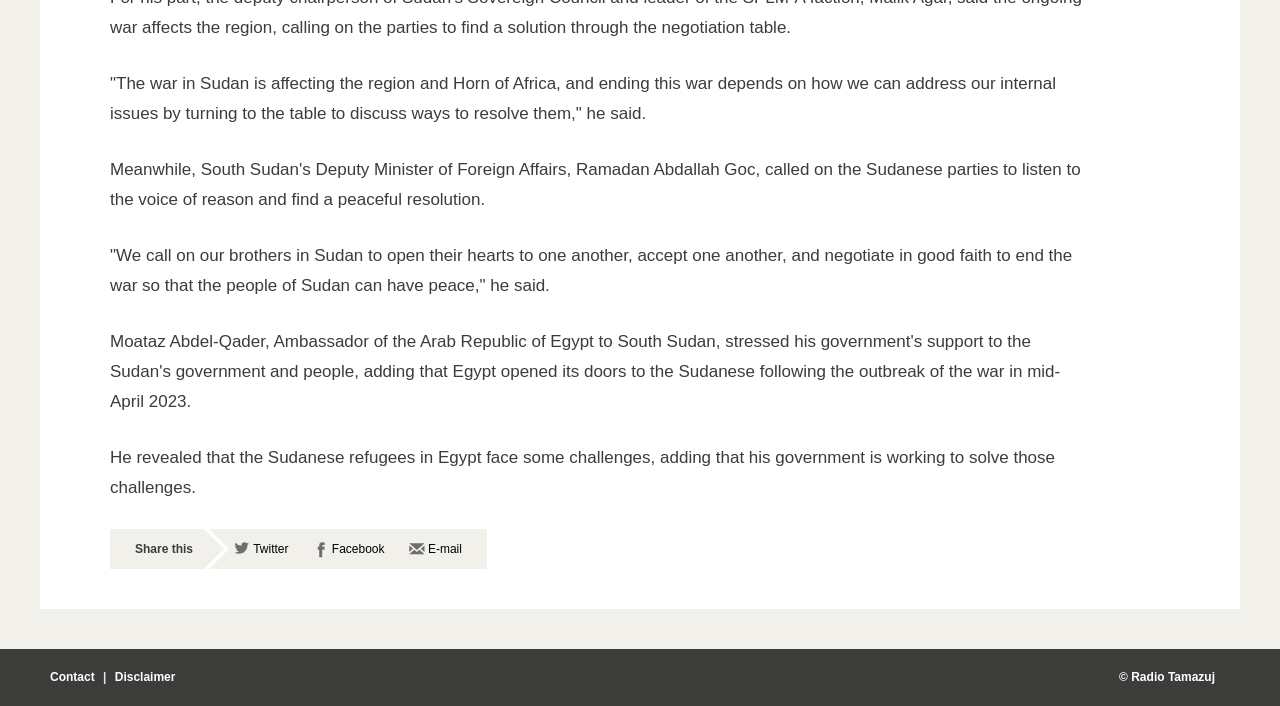Look at the image and answer the question in detail:
What is the name of the website?

The name of the website can be found at the bottom of the webpage, where it is stated as '© Radio Tamazuj'.